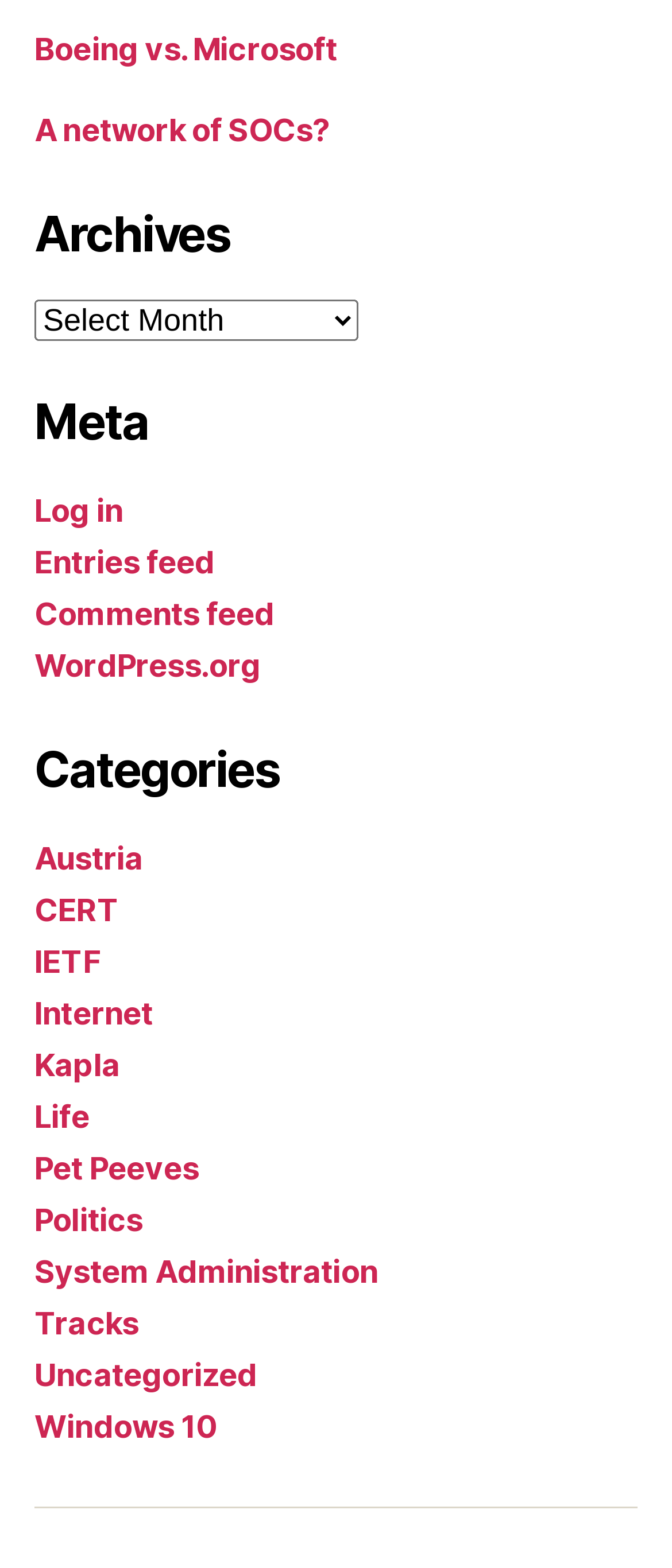Identify the bounding box for the described UI element. Provide the coordinates in (top-left x, top-left y, bottom-right x, bottom-right y) format with values ranging from 0 to 1: A network of SOCs?

[0.051, 0.071, 0.49, 0.094]